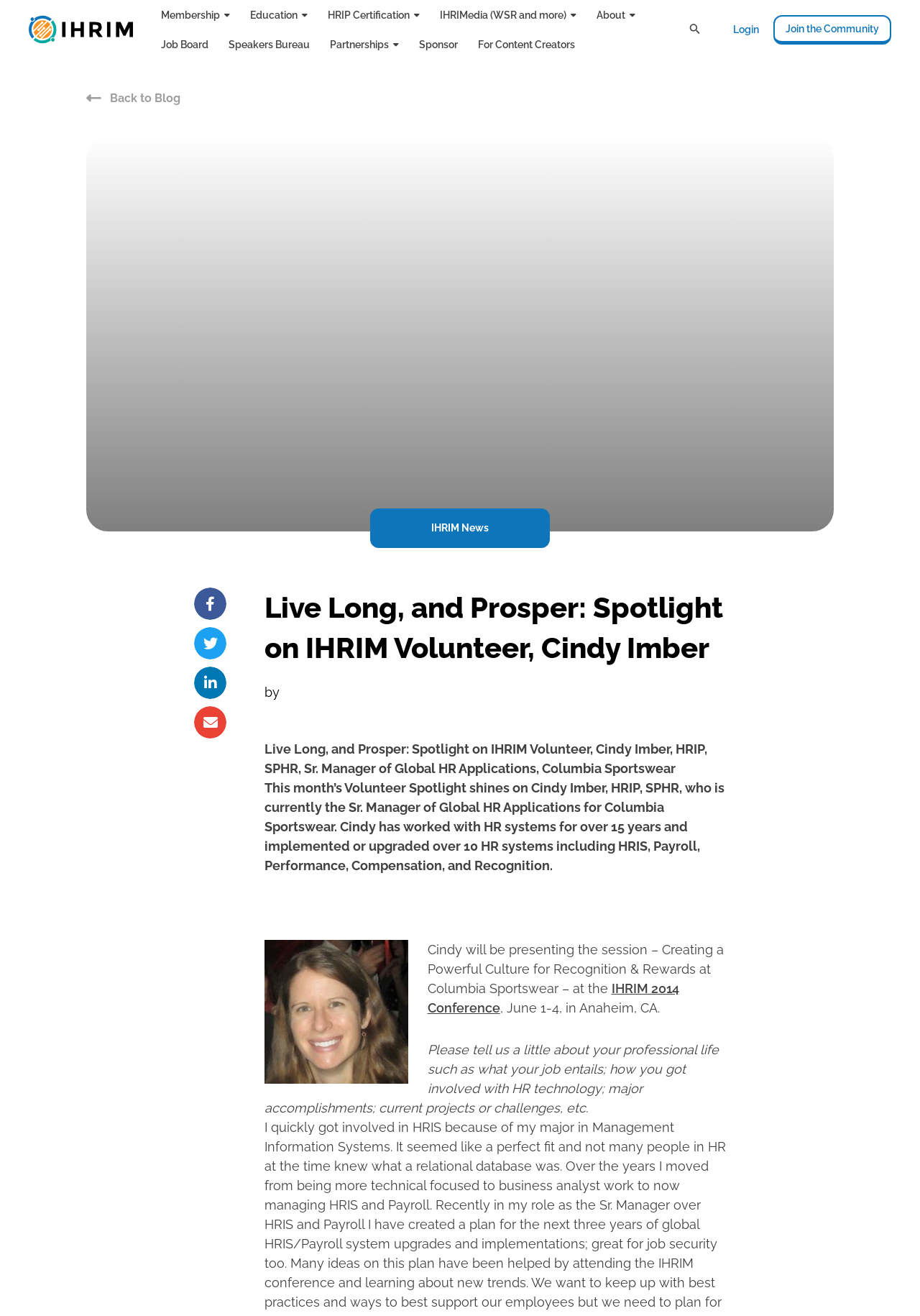Please answer the following question using a single word or phrase: 
How many HR systems has Cindy Imber implemented or upgraded?

over 10